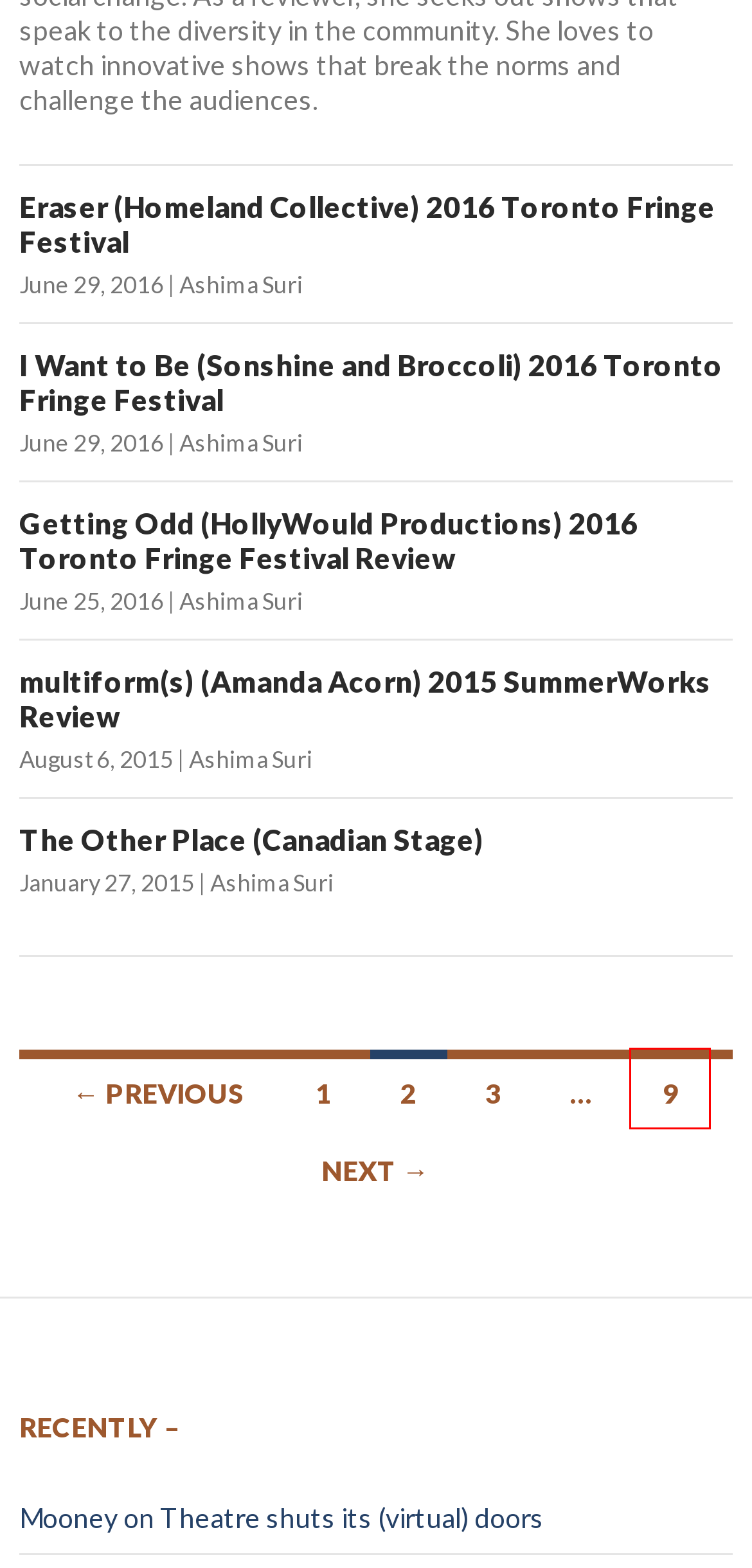Given a screenshot of a webpage with a red bounding box, please pick the webpage description that best fits the new webpage after clicking the element inside the bounding box. Here are the candidates:
A. Getting Odd (HollyWould Productions) 2016 Toronto Fringe Festival Review | Mooney on Theatre
B. Mooney on Theatre shuts its (virtual) doors | Mooney on Theatre
C. Ashima Suri | Mooney on Theatre | Page 3
D. Ashima Suri | Mooney on Theatre | Page 9
E. Eraser (Homeland Collective) 2016 Toronto Fringe Festival | Mooney on Theatre
F. I Want to Be (Sonshine and Broccoli) 2016 Toronto Fringe Festival | Mooney on Theatre
G. The Other Place (Canadian Stage) | Mooney on Theatre
H. Ashima Suri | Mooney on Theatre

D